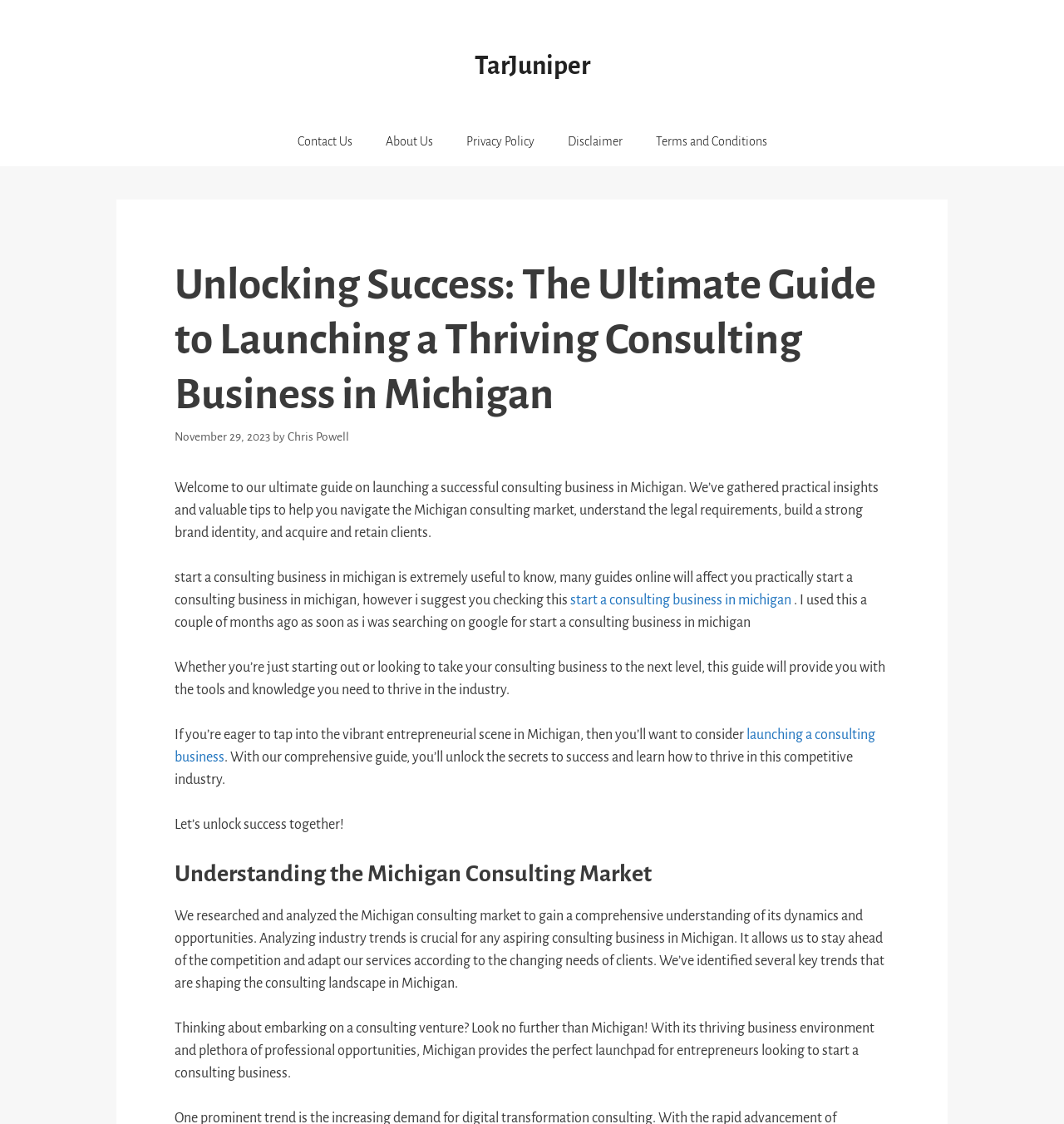Locate the bounding box of the UI element based on this description: "Disclaimer". Provide four float numbers between 0 and 1 as [left, top, right, bottom].

[0.518, 0.103, 0.6, 0.148]